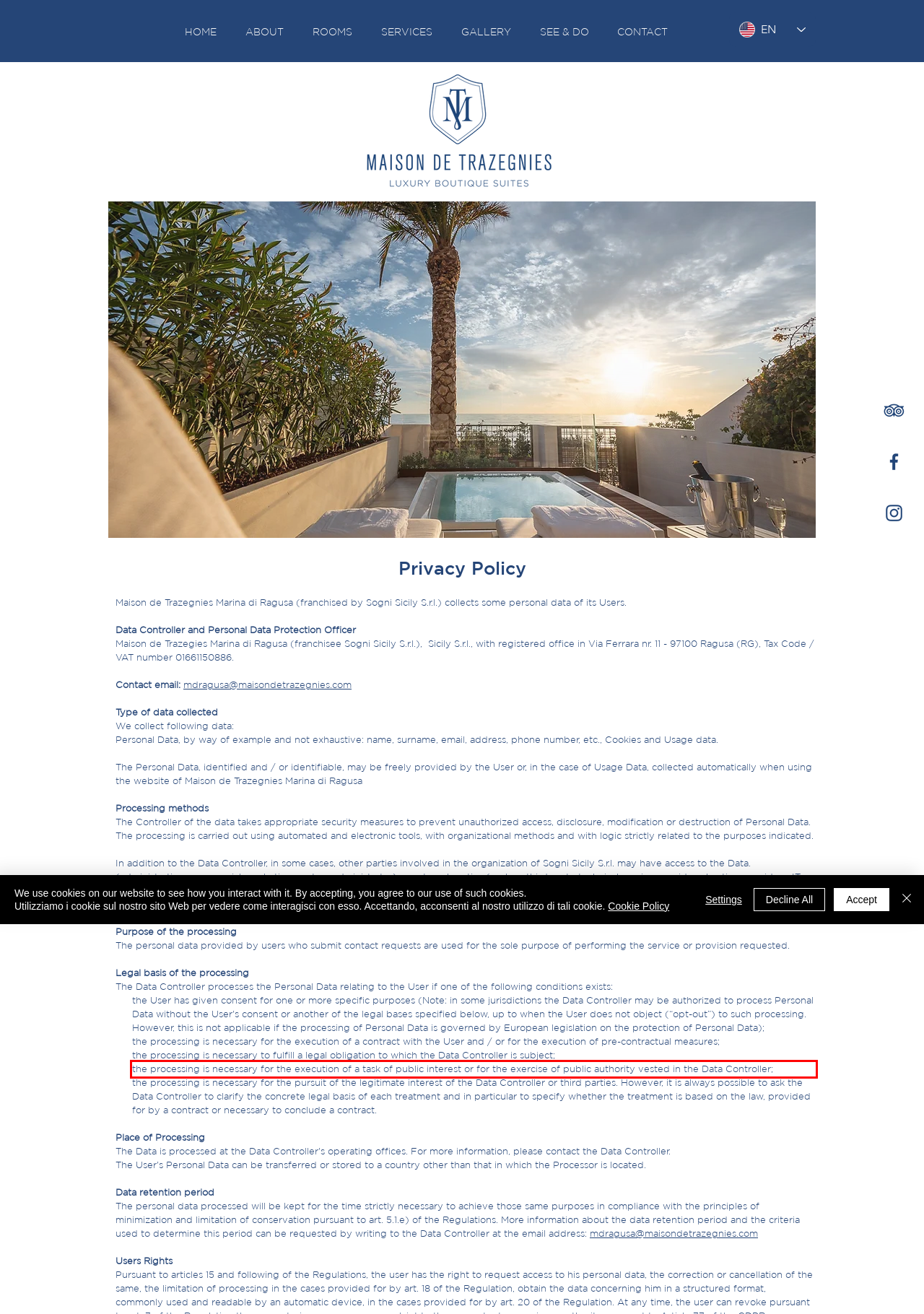Given a webpage screenshot, identify the text inside the red bounding box using OCR and extract it.

the processing is necessary for the execution of a task of public interest or for the exercise of public authority vested in the Data Controller;